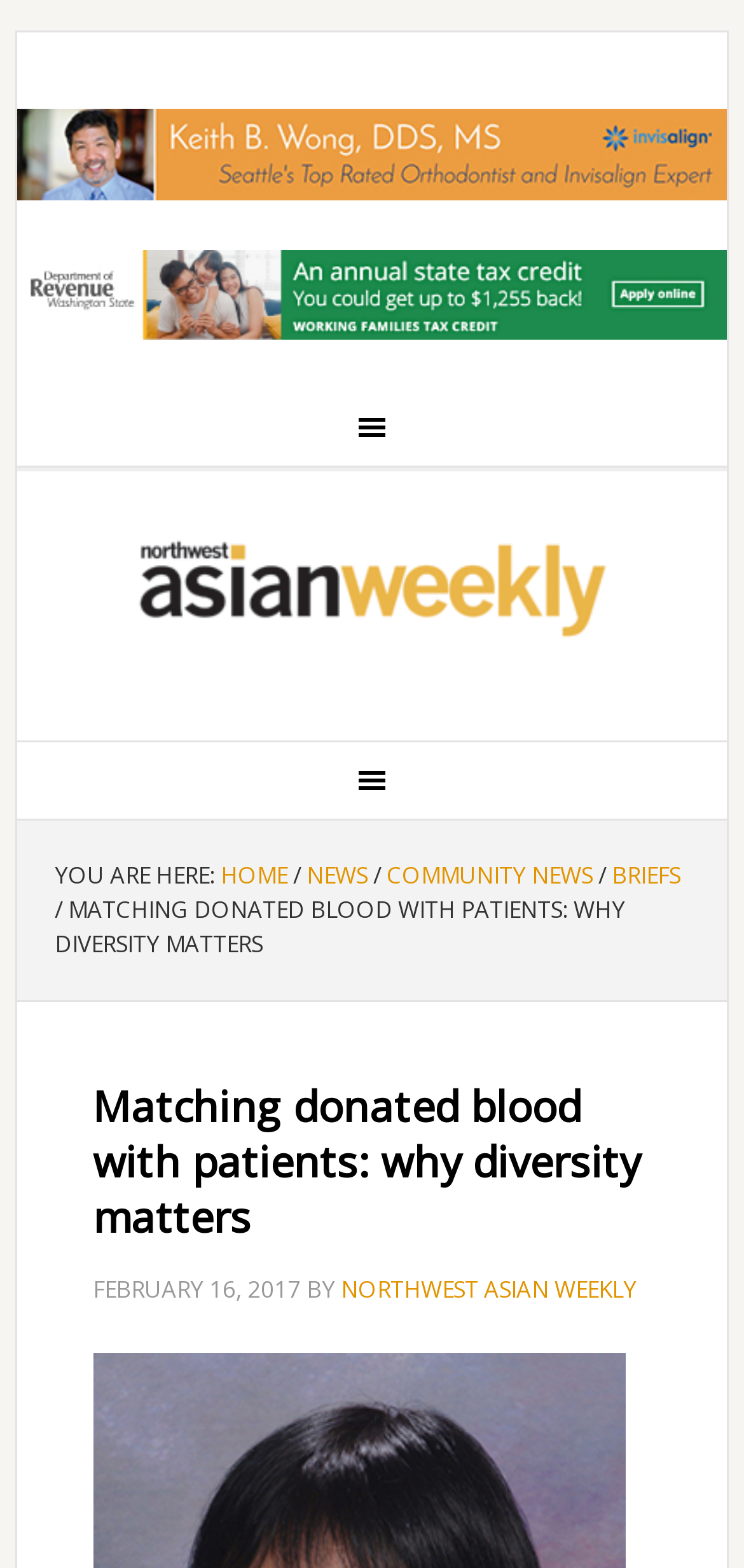Locate the bounding box coordinates of the clickable area needed to fulfill the instruction: "click the link to BRIEFS".

[0.823, 0.548, 0.915, 0.569]